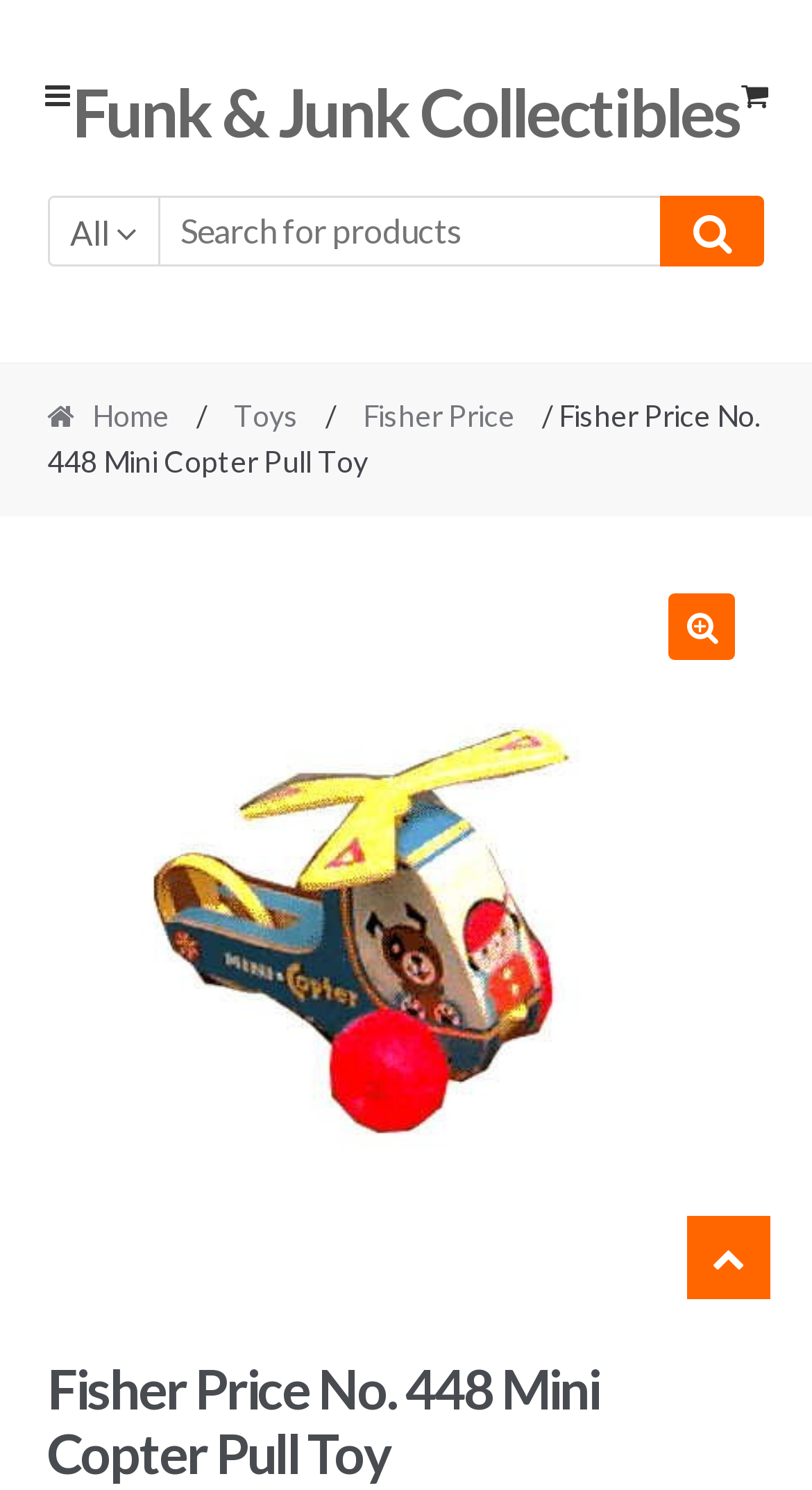Locate the bounding box coordinates of the element that needs to be clicked to carry out the instruction: "View Amylin Receptors". The coordinates should be given as four float numbers ranging from 0 to 1, i.e., [left, top, right, bottom].

None